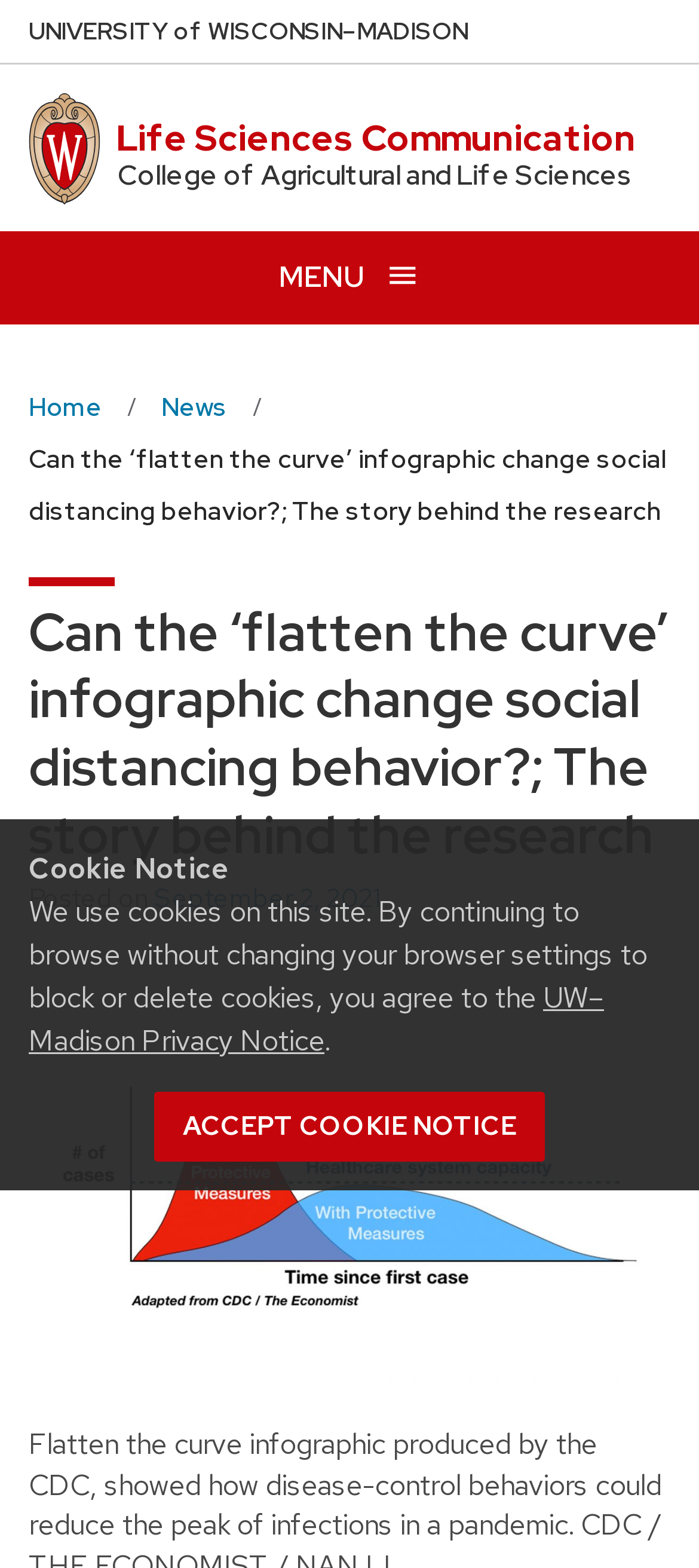Find the bounding box coordinates for the HTML element described as: "Menu open menu close". The coordinates should consist of four float values between 0 and 1, i.e., [left, top, right, bottom].

[0.0, 0.148, 1.0, 0.207]